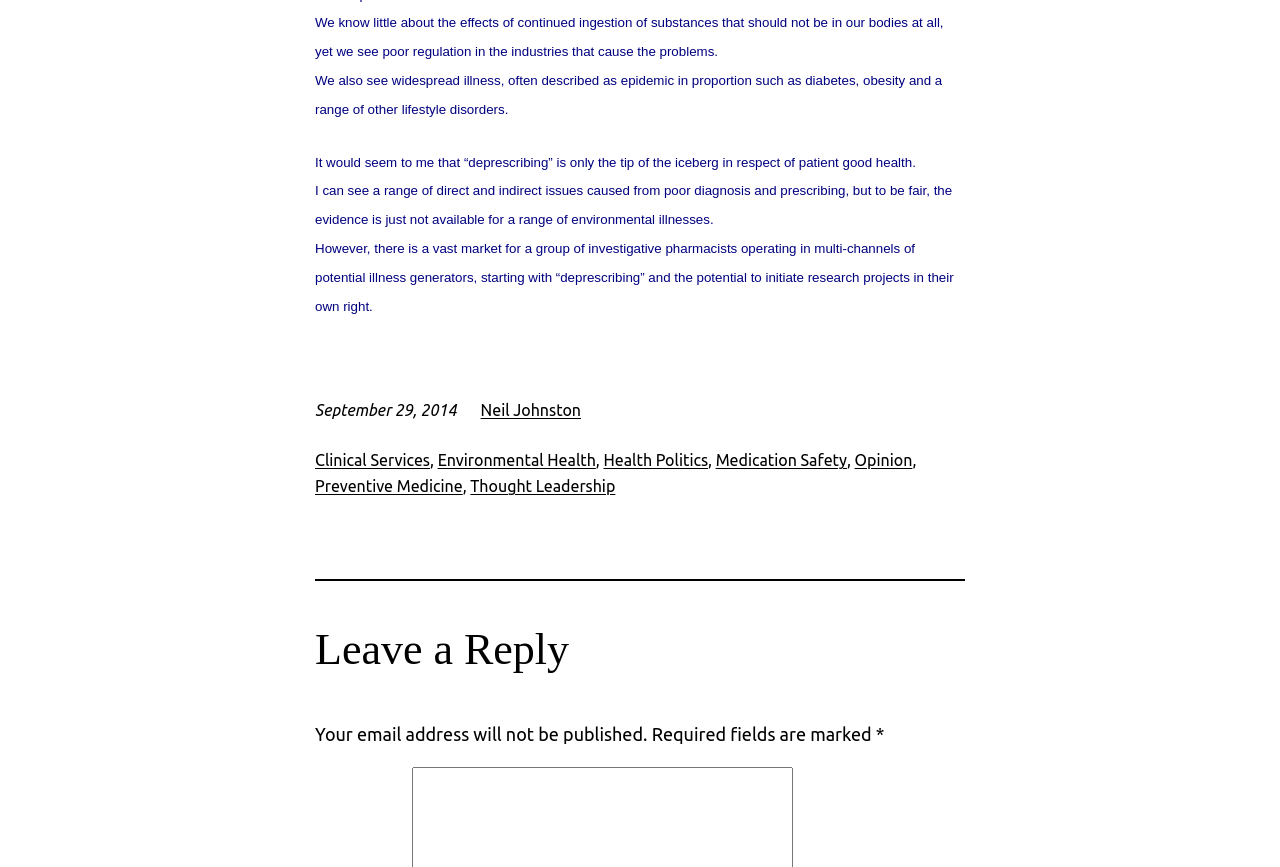Kindly determine the bounding box coordinates for the area that needs to be clicked to execute this instruction: "Click on the 'Medication Safety' link".

[0.559, 0.52, 0.662, 0.541]